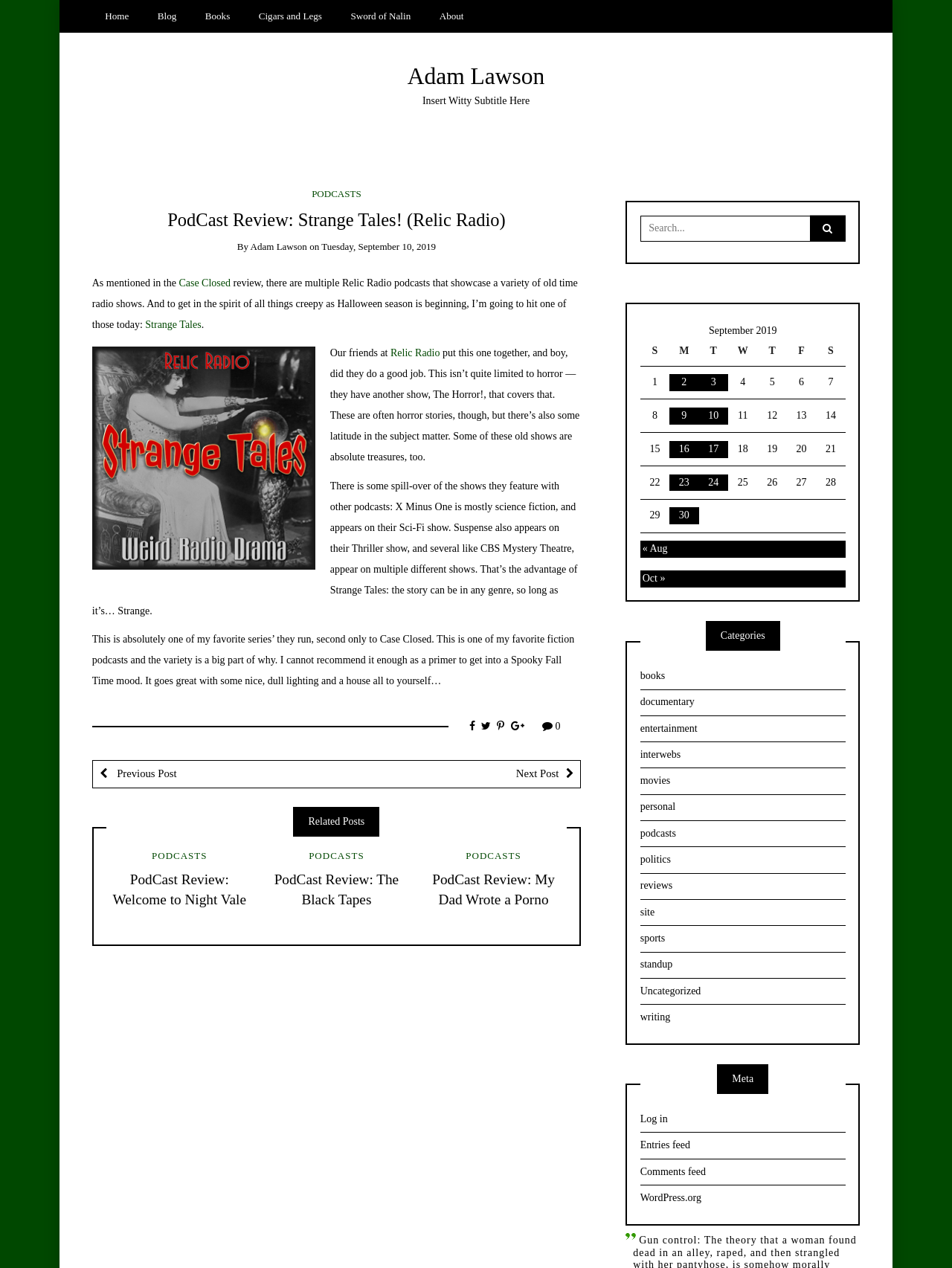What is the date of the current article?
Using the image, answer in one word or phrase.

Tuesday, September 10, 2019